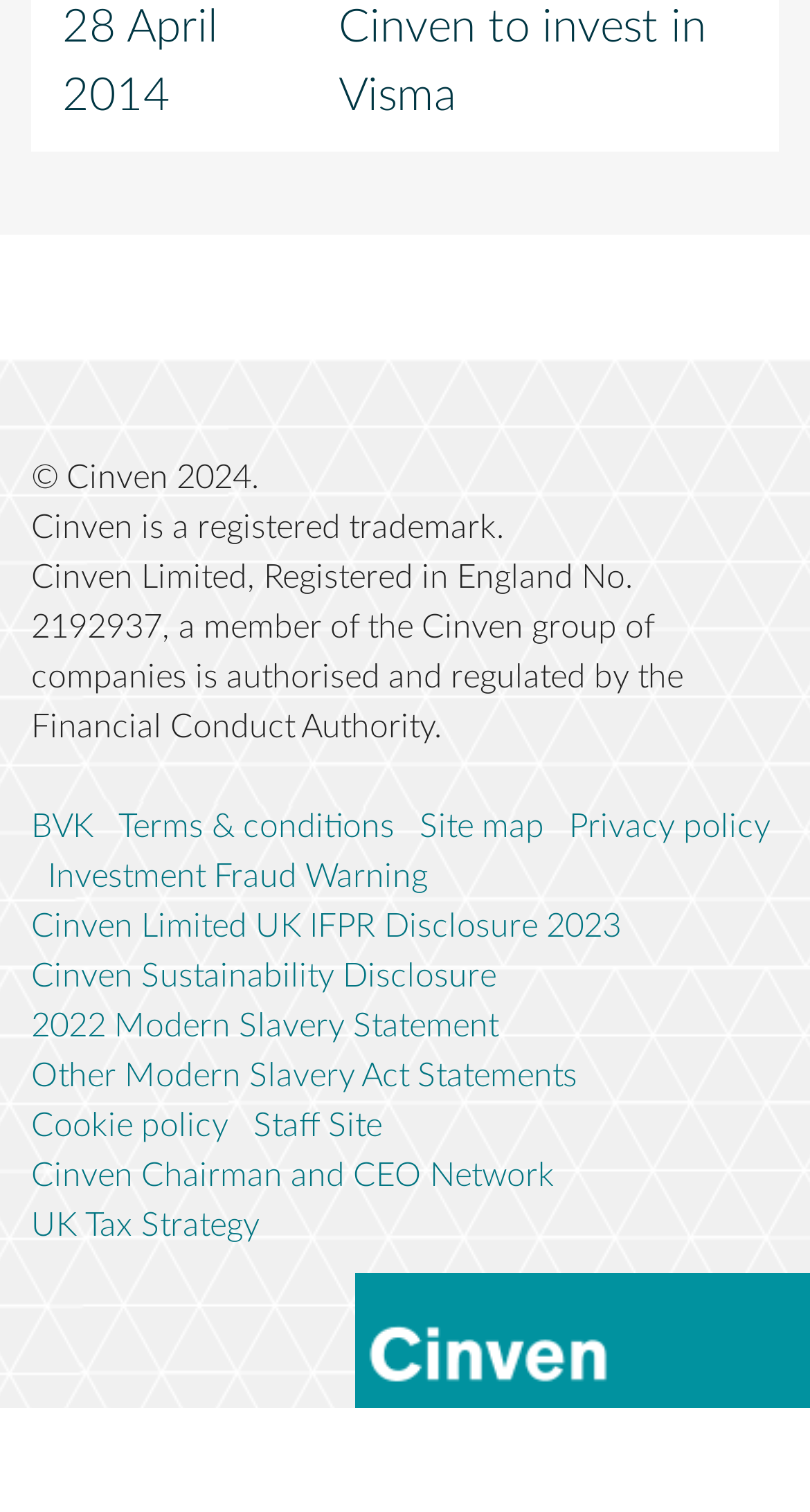Locate the bounding box for the described UI element: "Site map". Ensure the coordinates are four float numbers between 0 and 1, formatted as [left, top, right, bottom].

[0.518, 0.53, 0.672, 0.563]